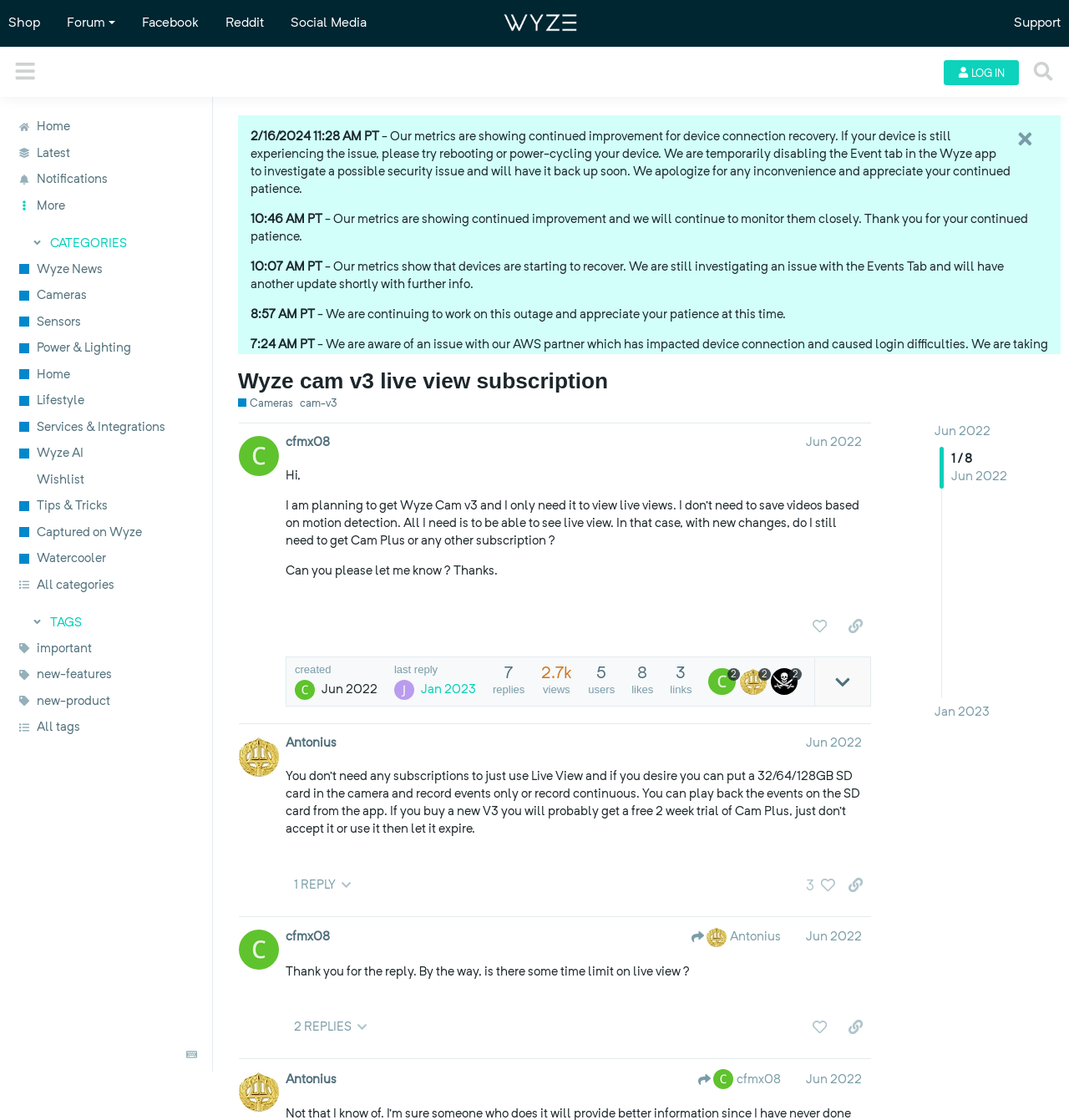Please answer the following question using a single word or phrase: 
What is the status of the Event tab in the Wyze app?

Temporarily disabled